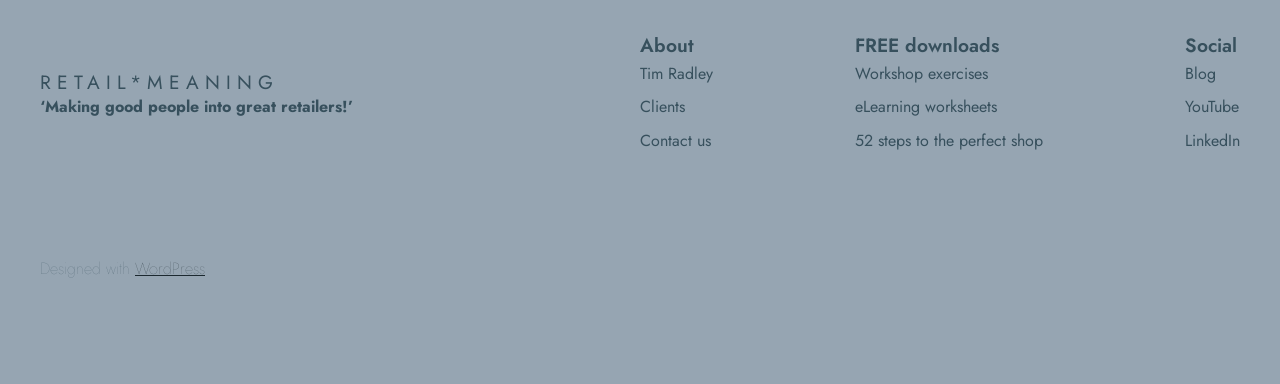Please mark the clickable region by giving the bounding box coordinates needed to complete this instruction: "Download 'Workshop exercises'".

[0.668, 0.169, 0.772, 0.215]